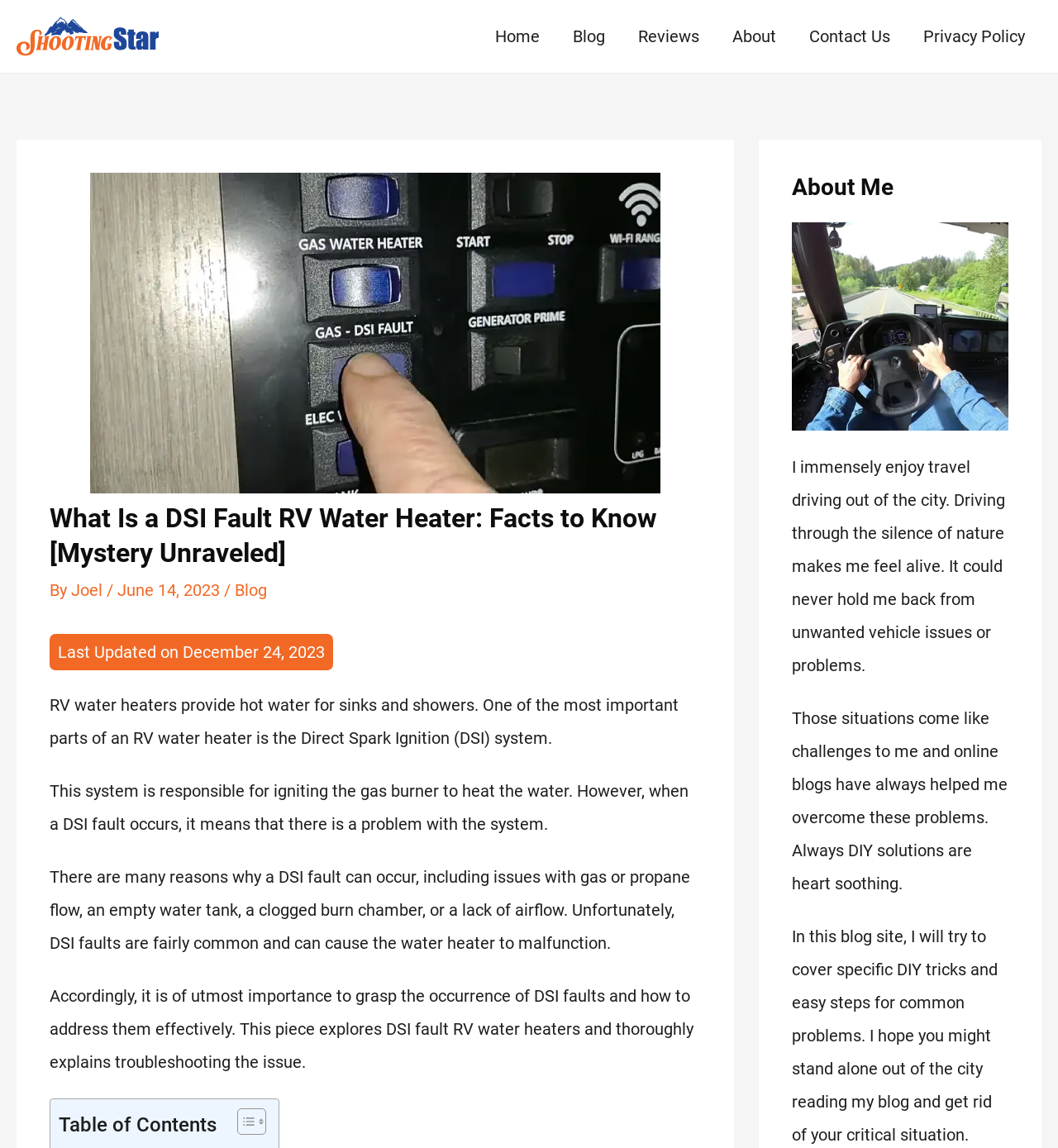Please identify the bounding box coordinates of the element on the webpage that should be clicked to follow this instruction: "Click the 'About' link". The bounding box coordinates should be given as four float numbers between 0 and 1, formatted as [left, top, right, bottom].

[0.677, 0.0, 0.749, 0.063]